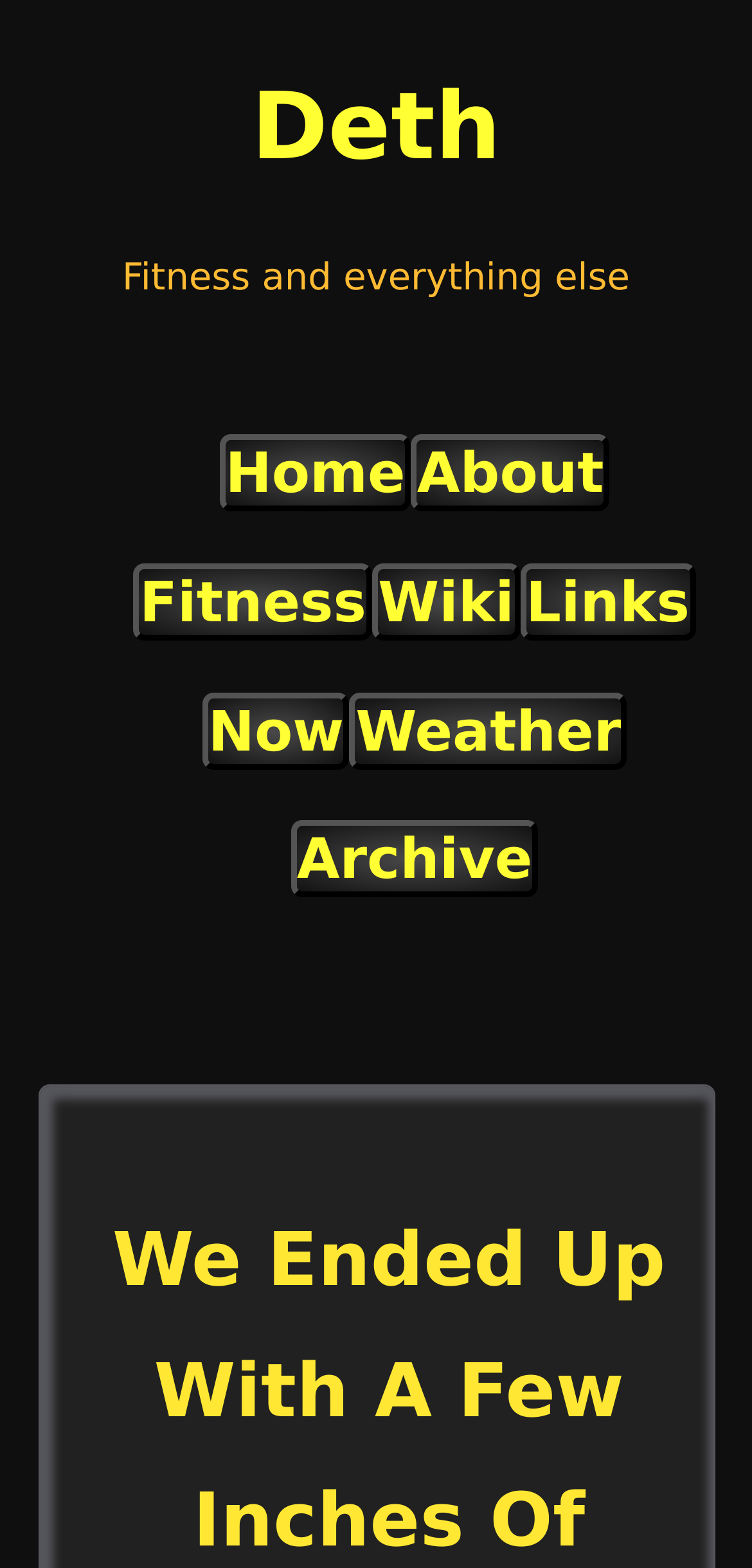Pinpoint the bounding box coordinates of the area that should be clicked to complete the following instruction: "view about page". The coordinates must be given as four float numbers between 0 and 1, i.e., [left, top, right, bottom].

[0.547, 0.277, 0.811, 0.326]